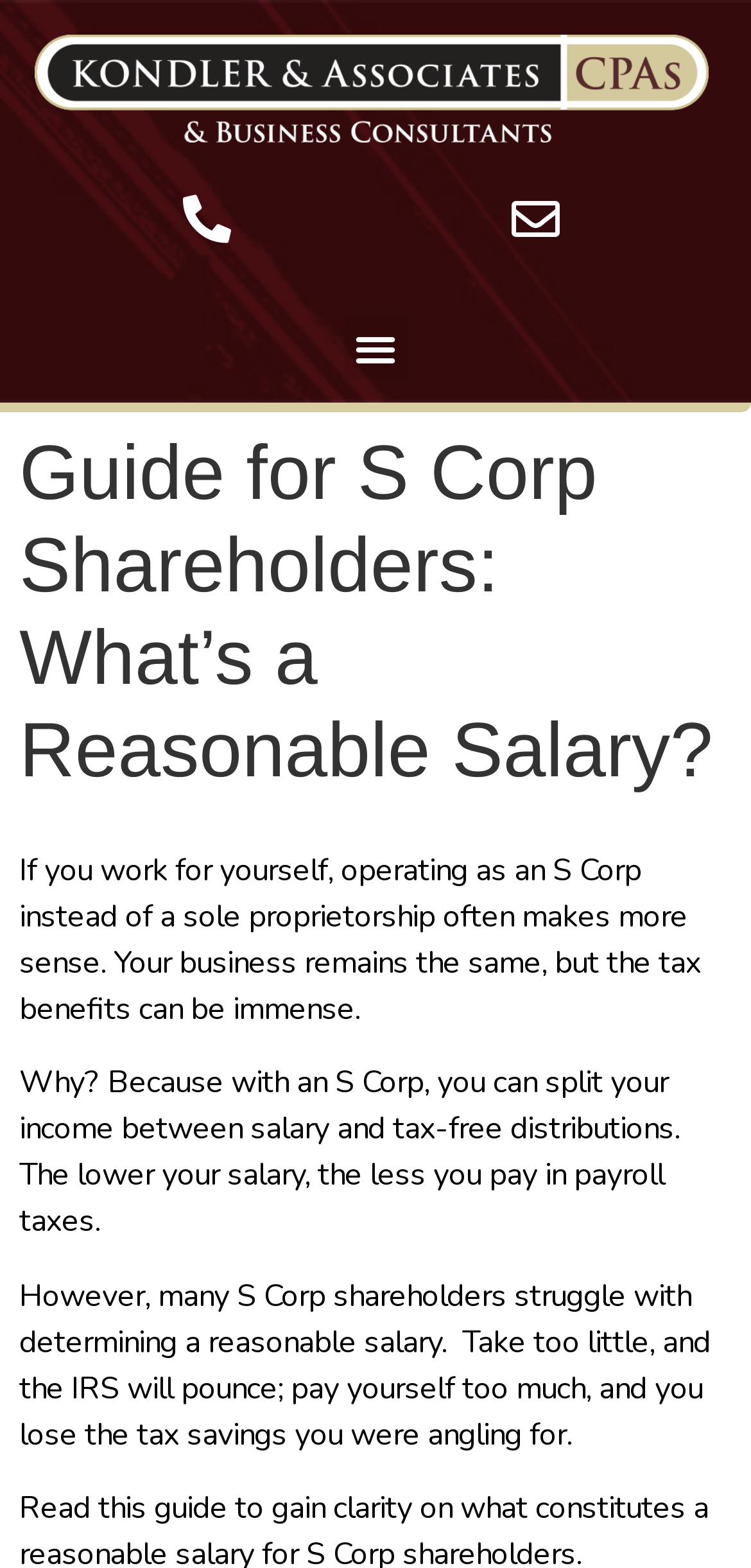Identify the bounding box coordinates for the UI element described by the following text: "Menu". Provide the coordinates as four float numbers between 0 and 1, in the format [left, top, right, bottom].

[0.458, 0.201, 0.542, 0.242]